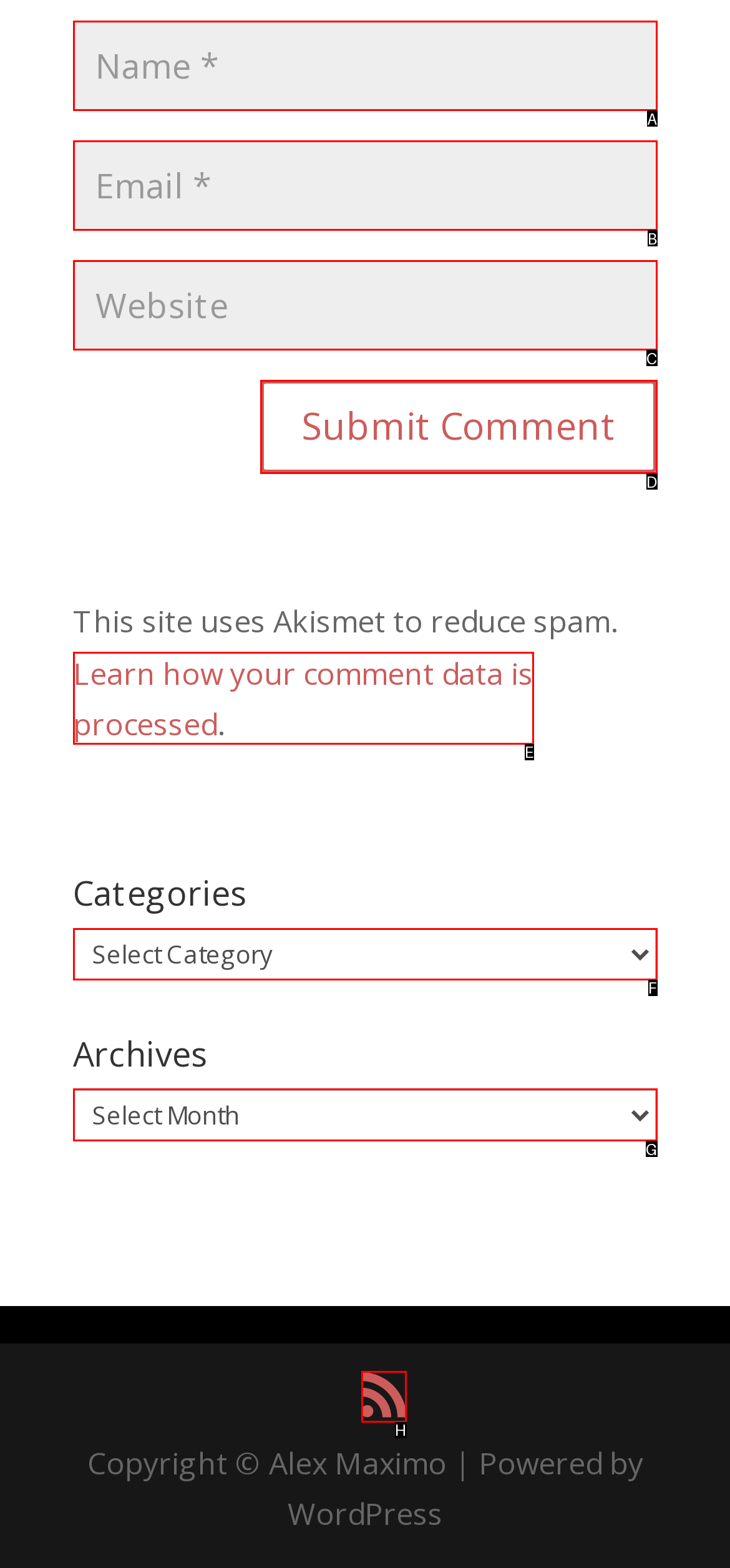What is the letter of the UI element you should click to Select a category? Provide the letter directly.

F